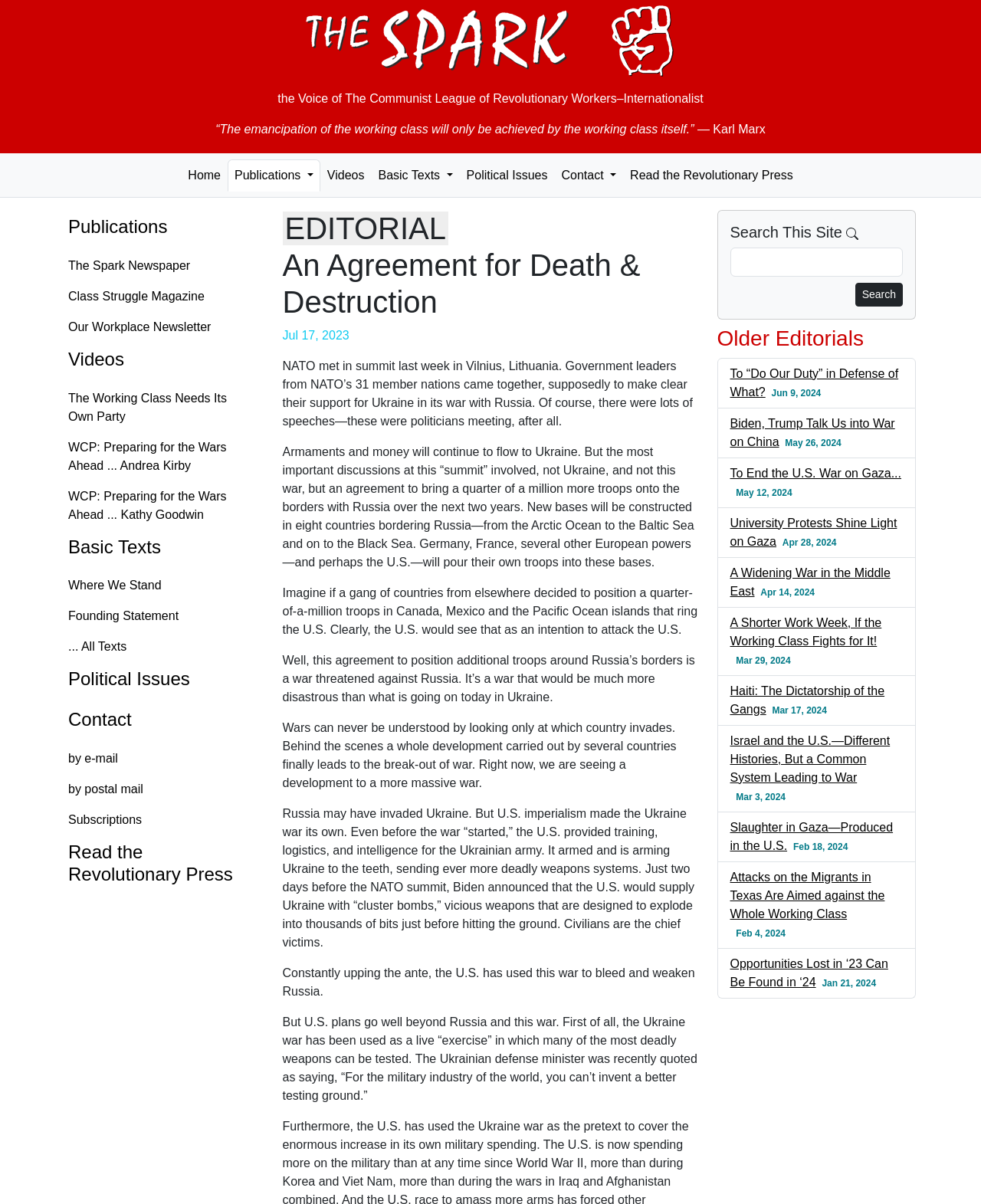What is the purpose of the search box?
Please provide a detailed and comprehensive answer to the question.

I found the answer by looking at the search box and its accompanying button, which says 'Search', indicating that it's used to search for content within the website.